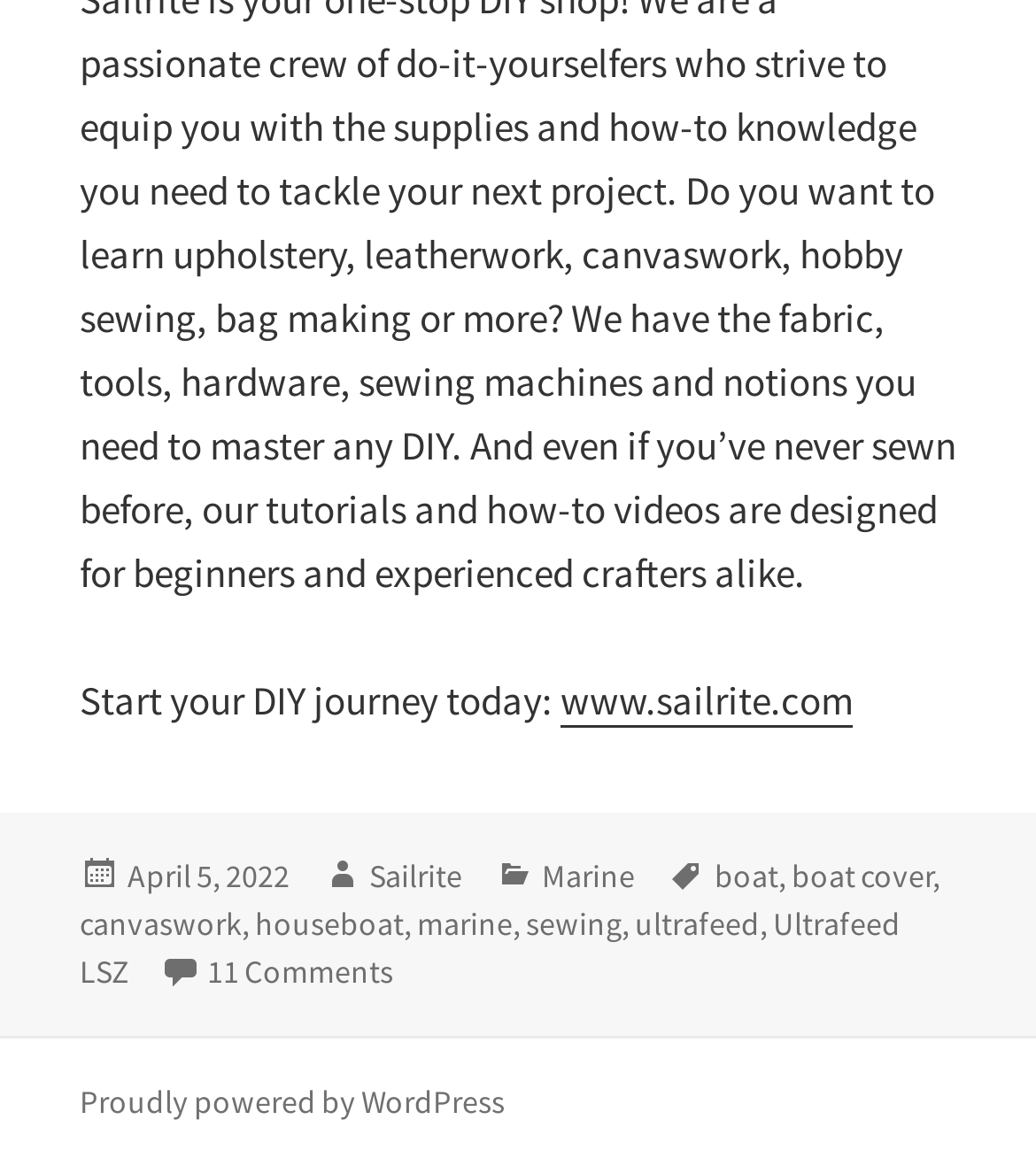Please answer the following question using a single word or phrase: Who is the author of the article?

Sailrite